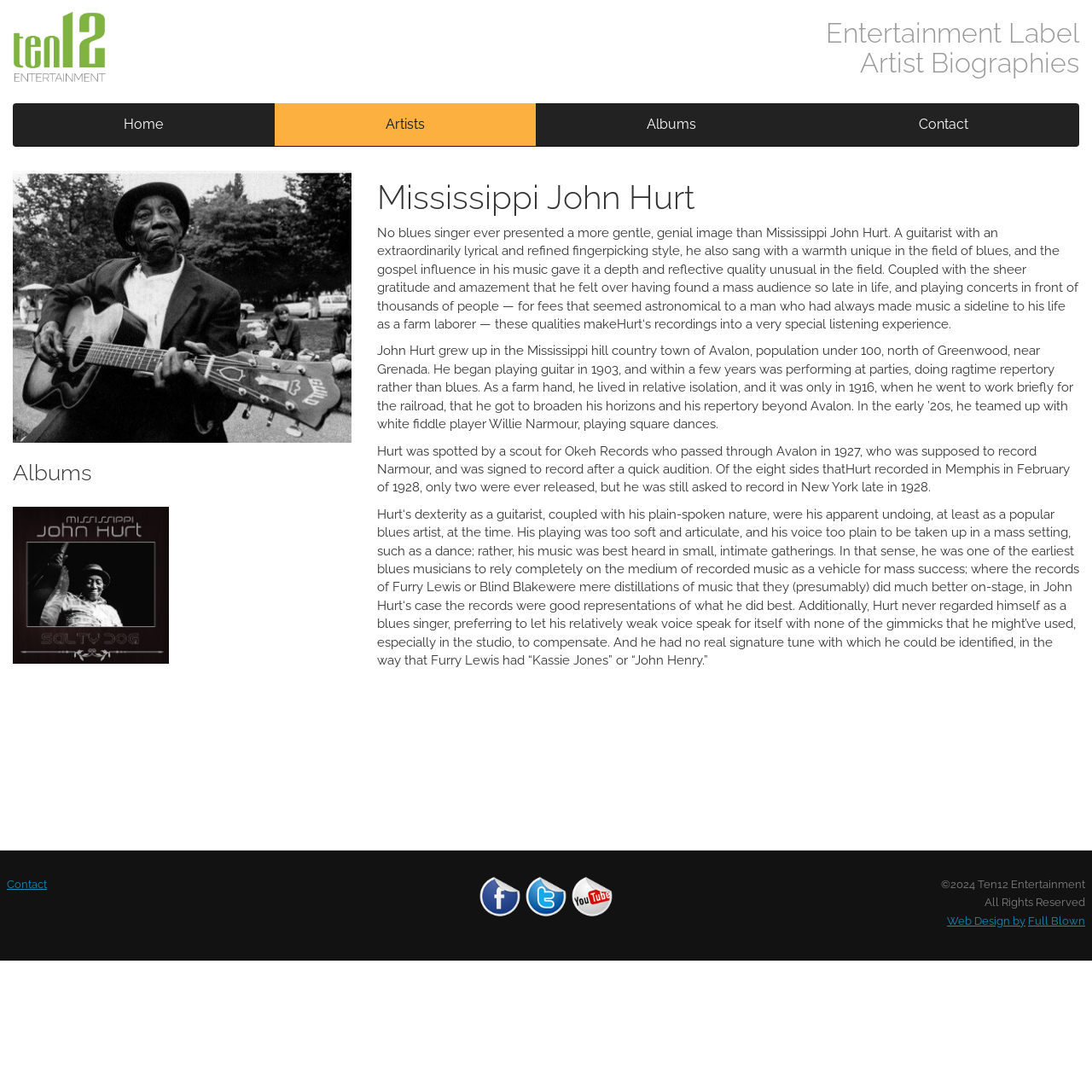What is the name of the artist featured on this webpage?
Utilize the information in the image to give a detailed answer to the question.

The webpage has a heading 'Mississippi John Hurt' and an image with the same name, indicating that the webpage is about this artist.